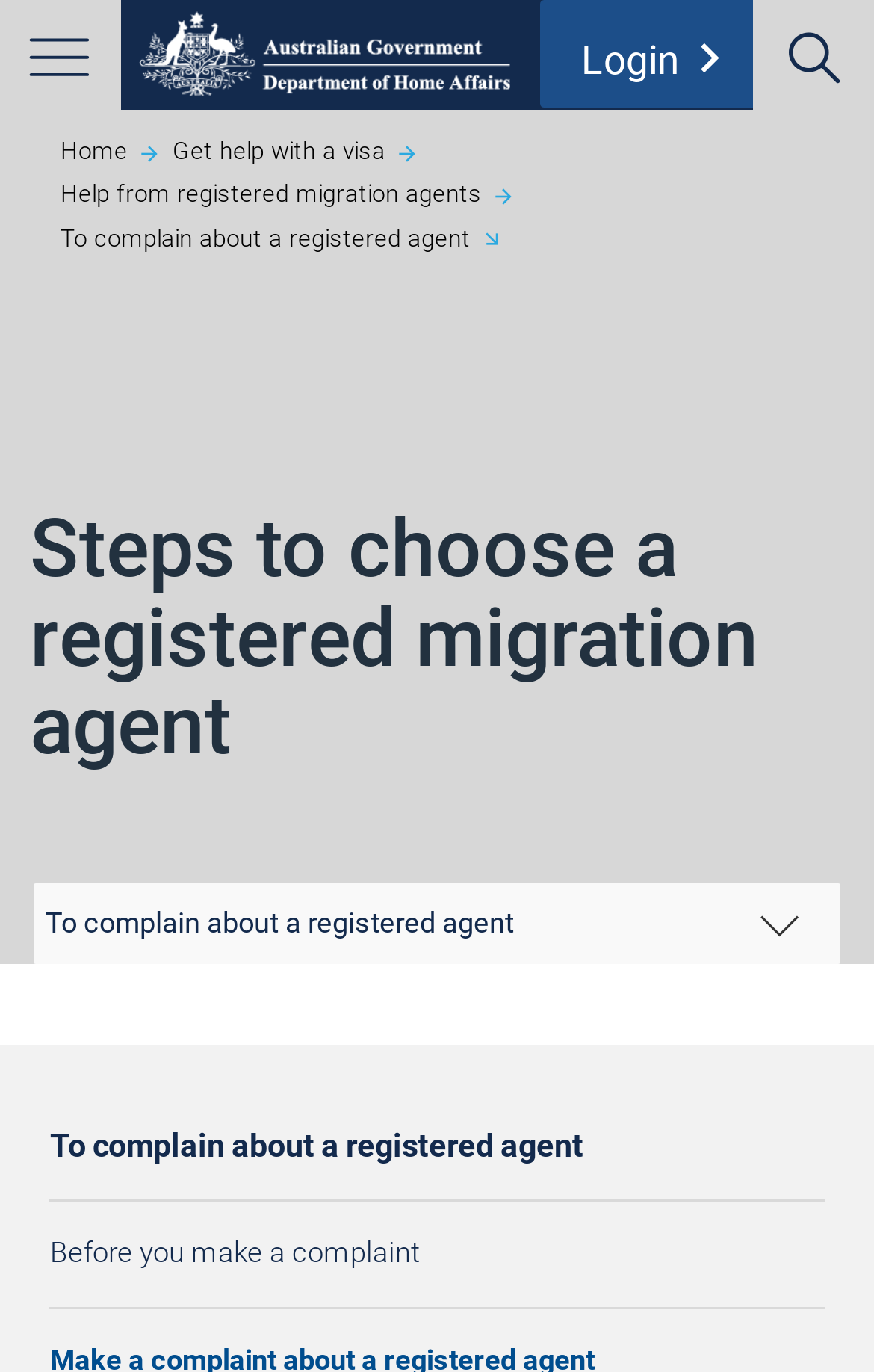What is the first step in choosing a registered migration agent?
Answer the question using a single word or phrase, according to the image.

Not provided